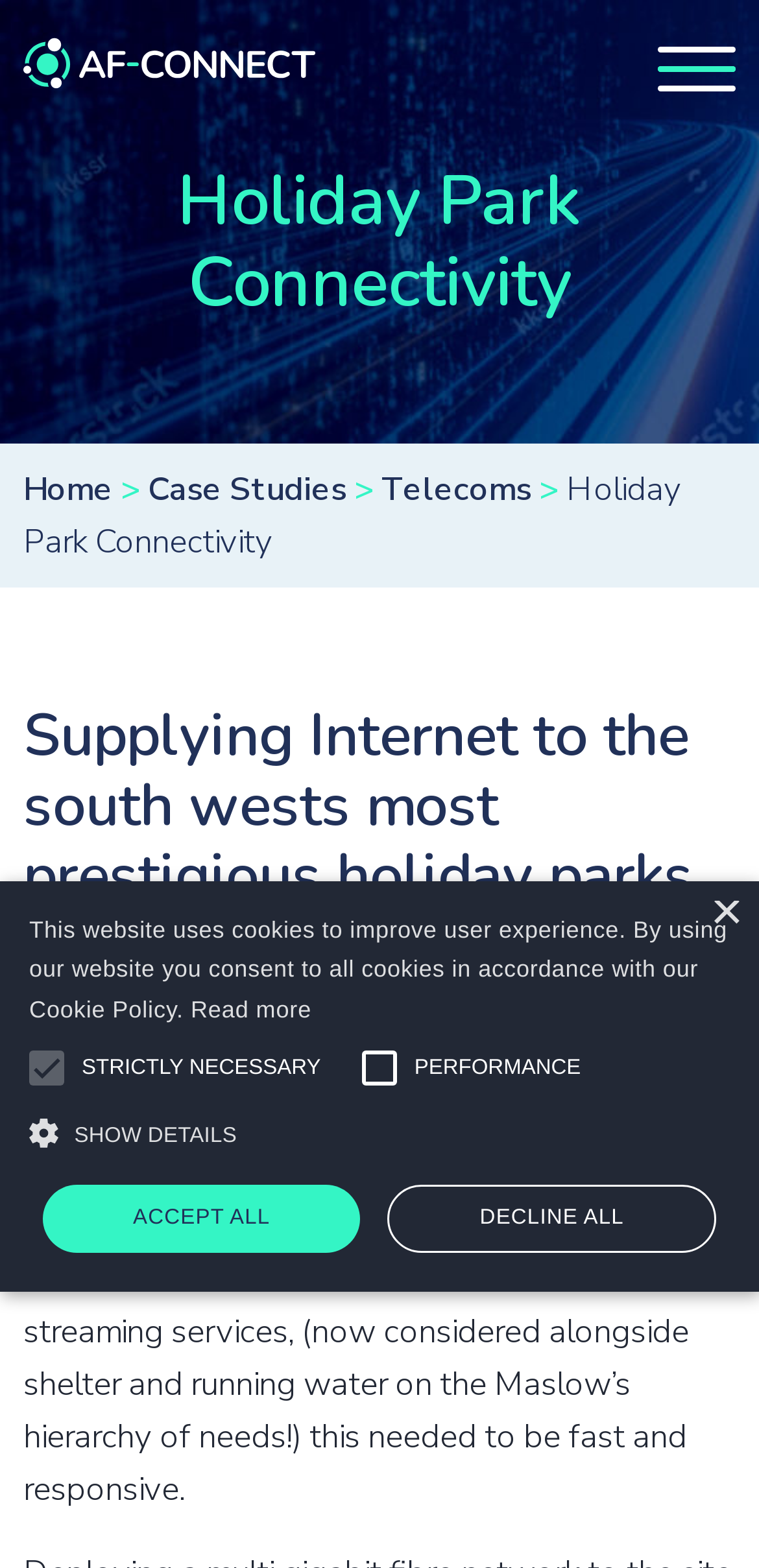What is the company name?
Using the visual information, respond with a single word or phrase.

AF Connect